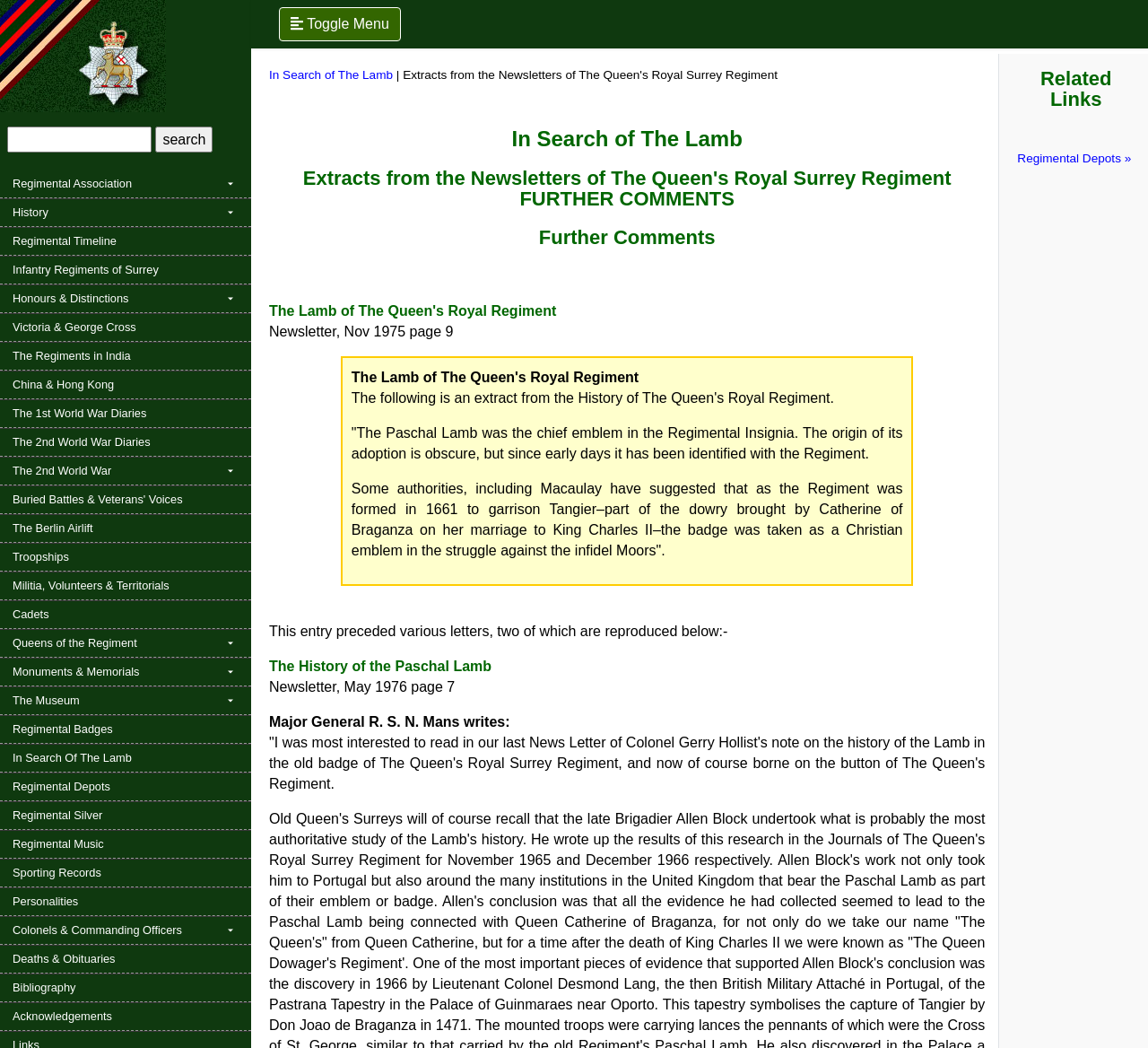Reply to the question with a brief word or phrase: What is the name of the general who wrote a letter?

Major General R. S. N. Mans